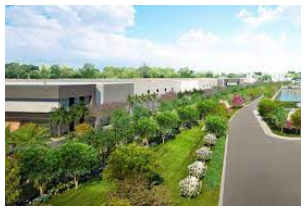Provide a short answer using a single word or phrase for the following question: 
What is the purpose of the recent acquisitions and construction initiatives in South Florida?

To meet increasing demand